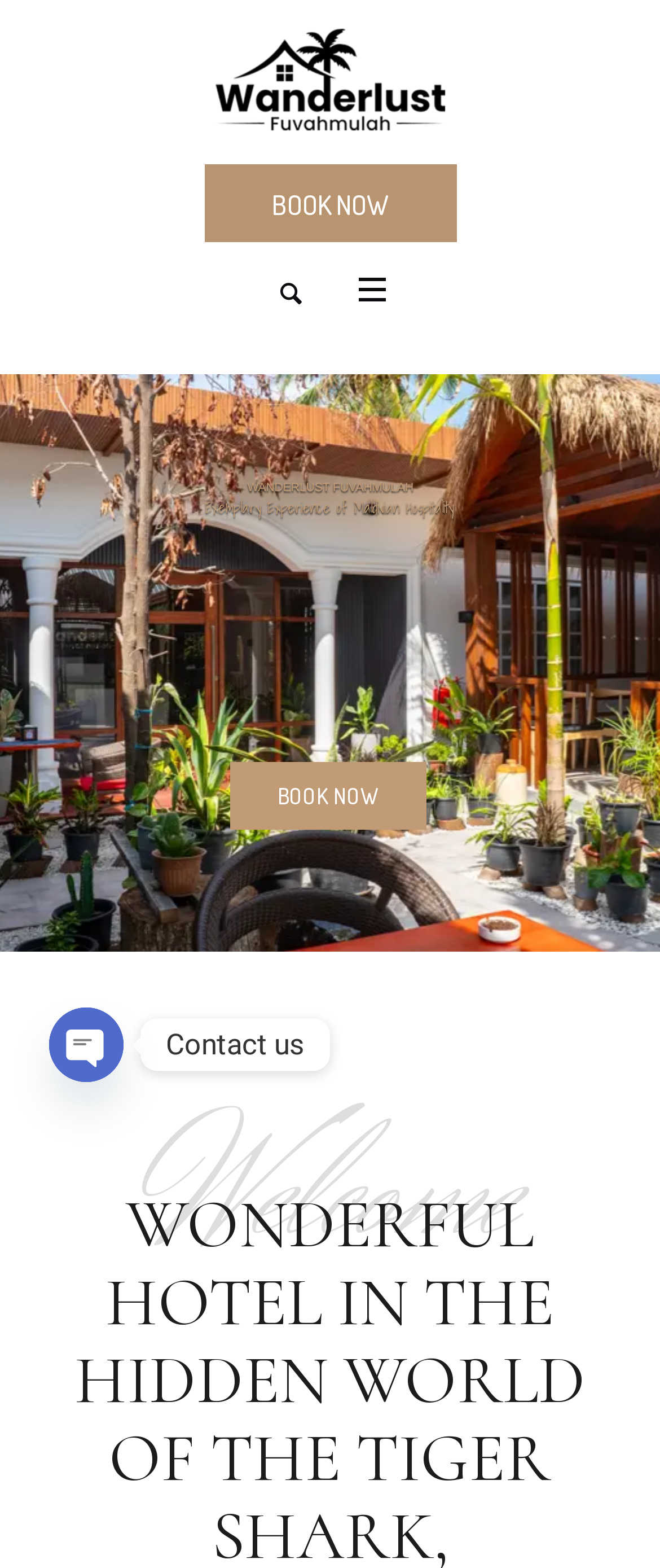Give the bounding box coordinates for this UI element: "title="Wanderlust Fuvahmulah"". The coordinates should be four float numbers between 0 and 1, arranged as [left, top, right, bottom].

[0.0, 0.013, 1.0, 0.089]